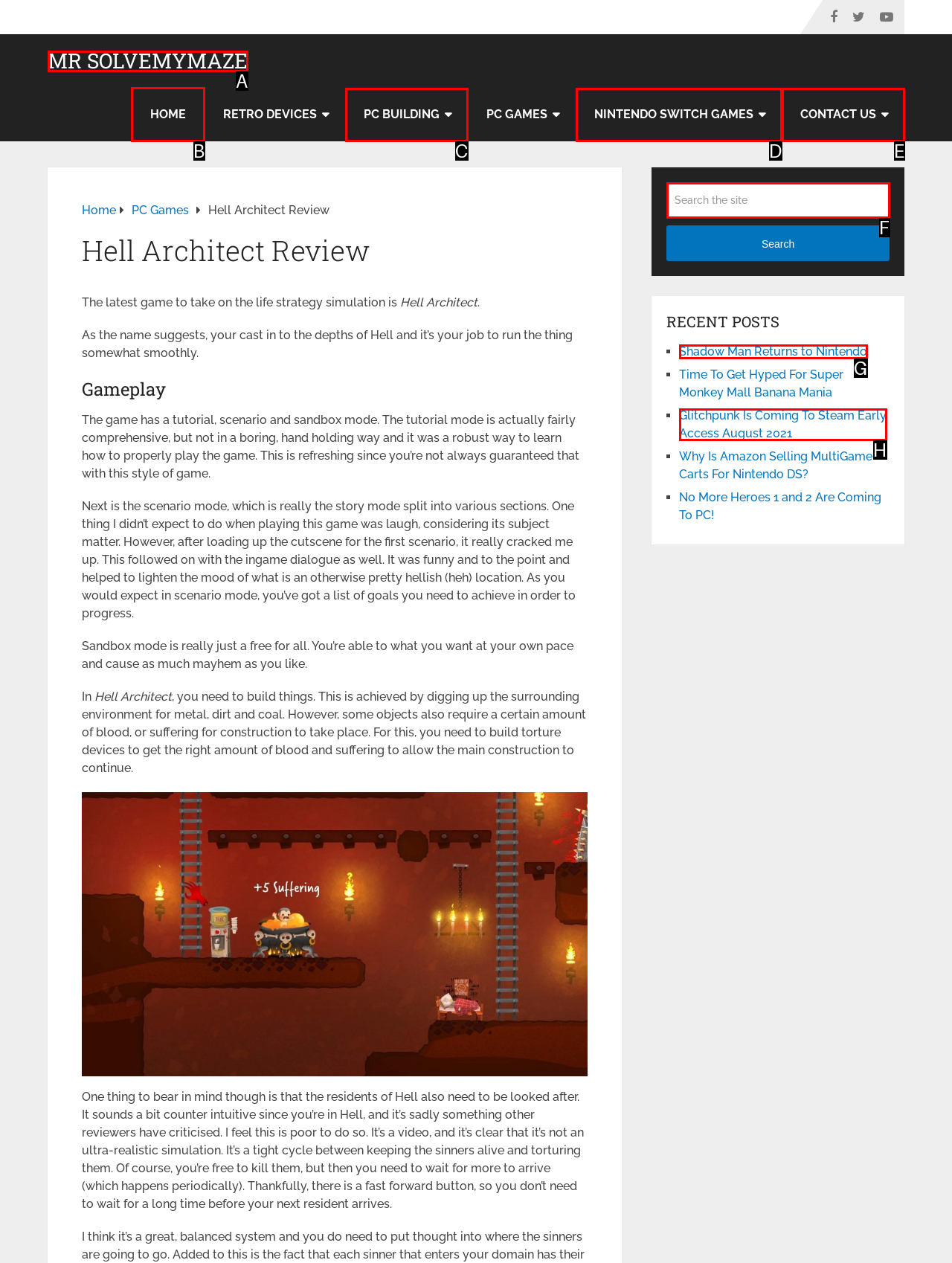Tell me which one HTML element I should click to complete the following task: Click the Home link
Answer with the option's letter from the given choices directly.

B